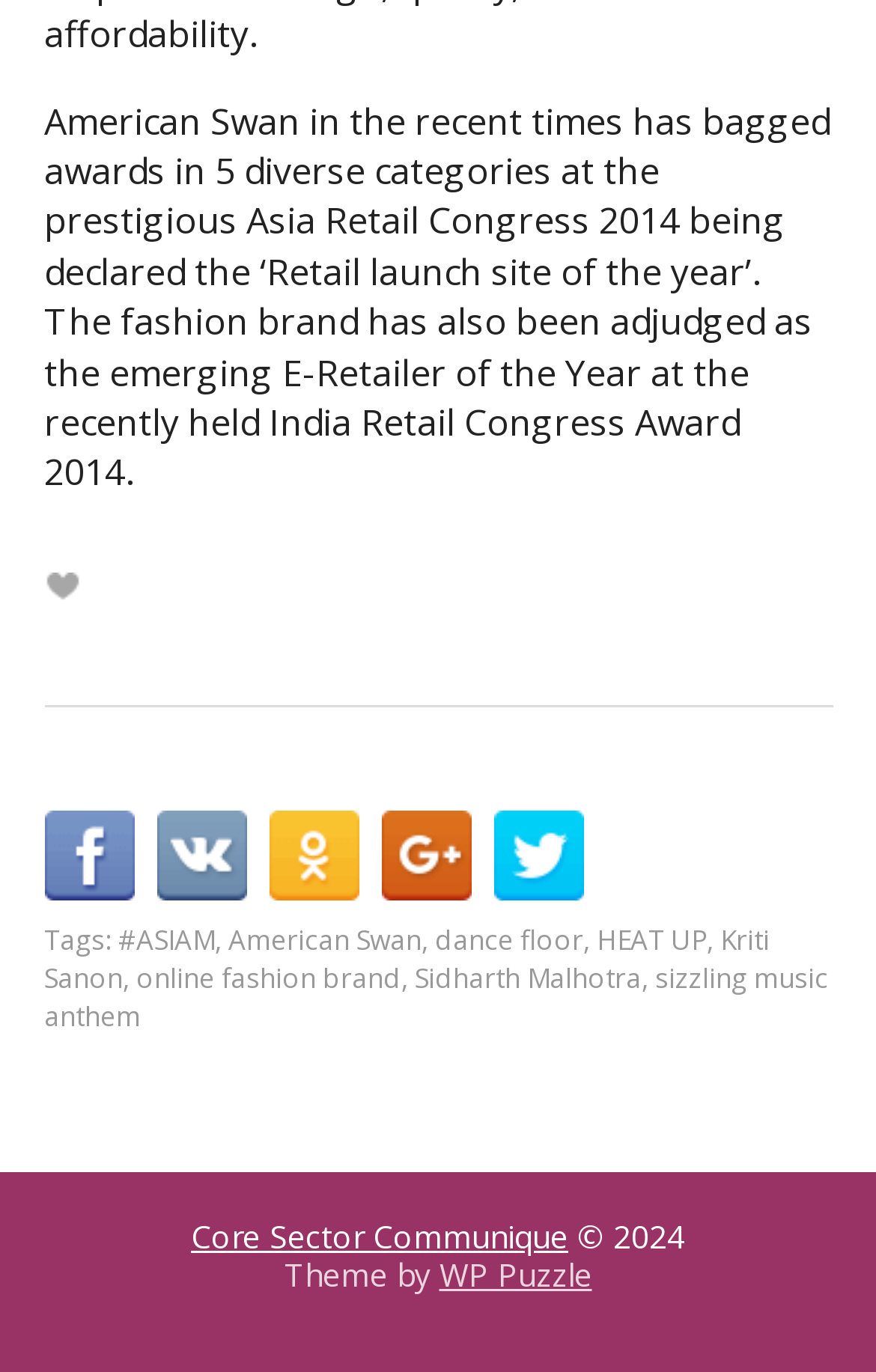What is the year of copyright mentioned on the webpage?
Based on the screenshot, respond with a single word or phrase.

2024